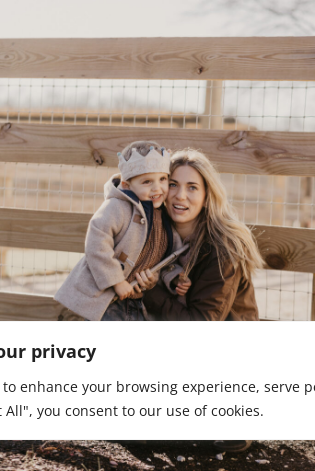Is the fence in the background made of wood?
Using the visual information, answer the question in a single word or phrase.

Yes